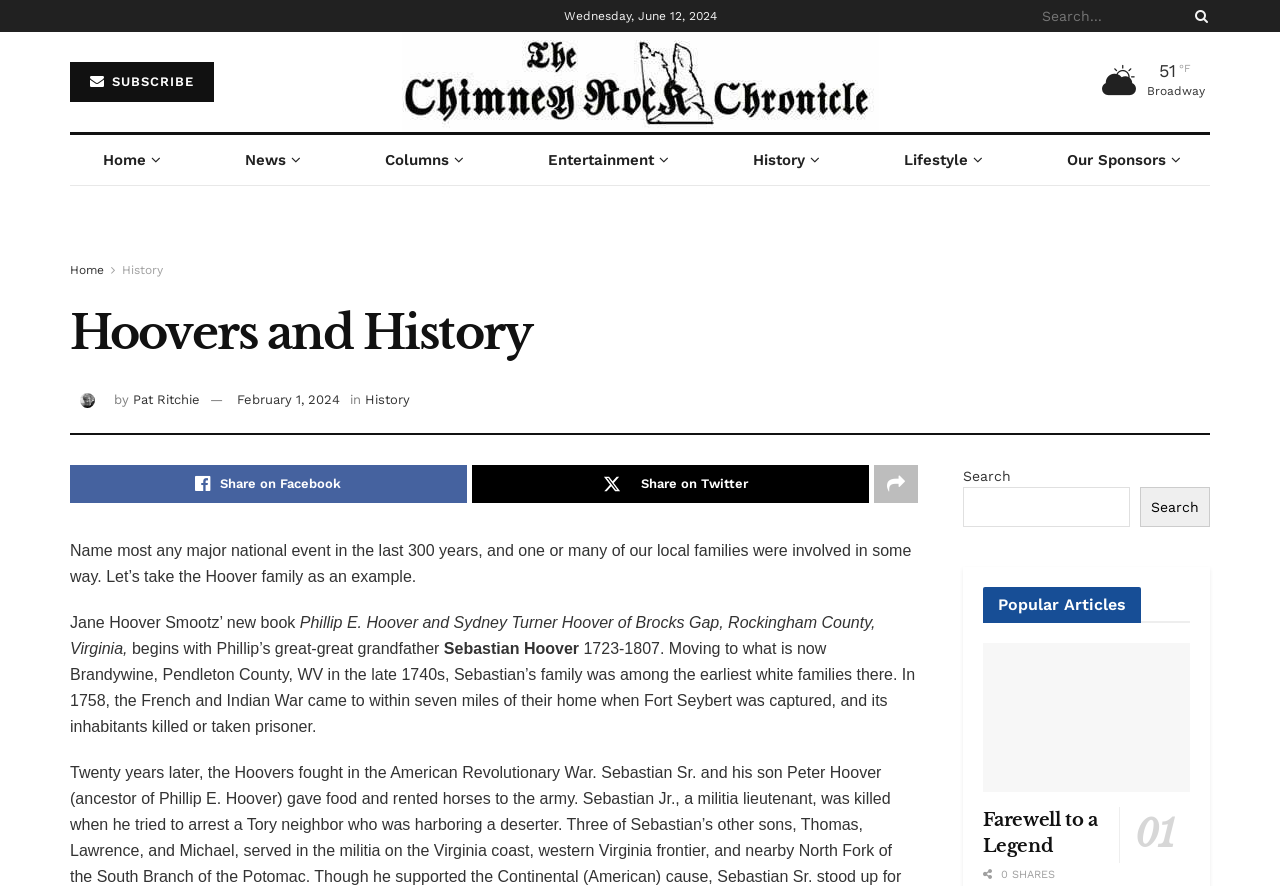Pinpoint the bounding box coordinates of the element you need to click to execute the following instruction: "Subscribe to the newsletter". The bounding box should be represented by four float numbers between 0 and 1, in the format [left, top, right, bottom].

[0.055, 0.07, 0.167, 0.115]